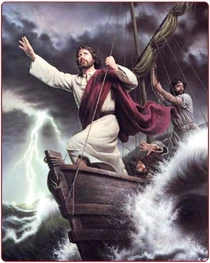Generate a comprehensive caption that describes the image.

The image depicts a dramatic scene inspired by a biblical narrative where Jesus calms a storm while aboard a fishing boat. Clad in a flowing white robe with a crimson cloak, He stands confidently at the bow, raising one hand to command the tempestuous winds and waves. The atmosphere is charged with tension as dark storm clouds loom overhead, and a vivid lightning bolt strikes in the distance, enhancing the sense of urgency. In the background, two terrified disciples scramble on the boat, demonstrating their fear amidst the chaos of the stormy sea. This moment captures the power and authority of Jesus as the divine figure, illustrating themes of faith, trust, and the miraculous ability to bring peace in the face of turmoil.